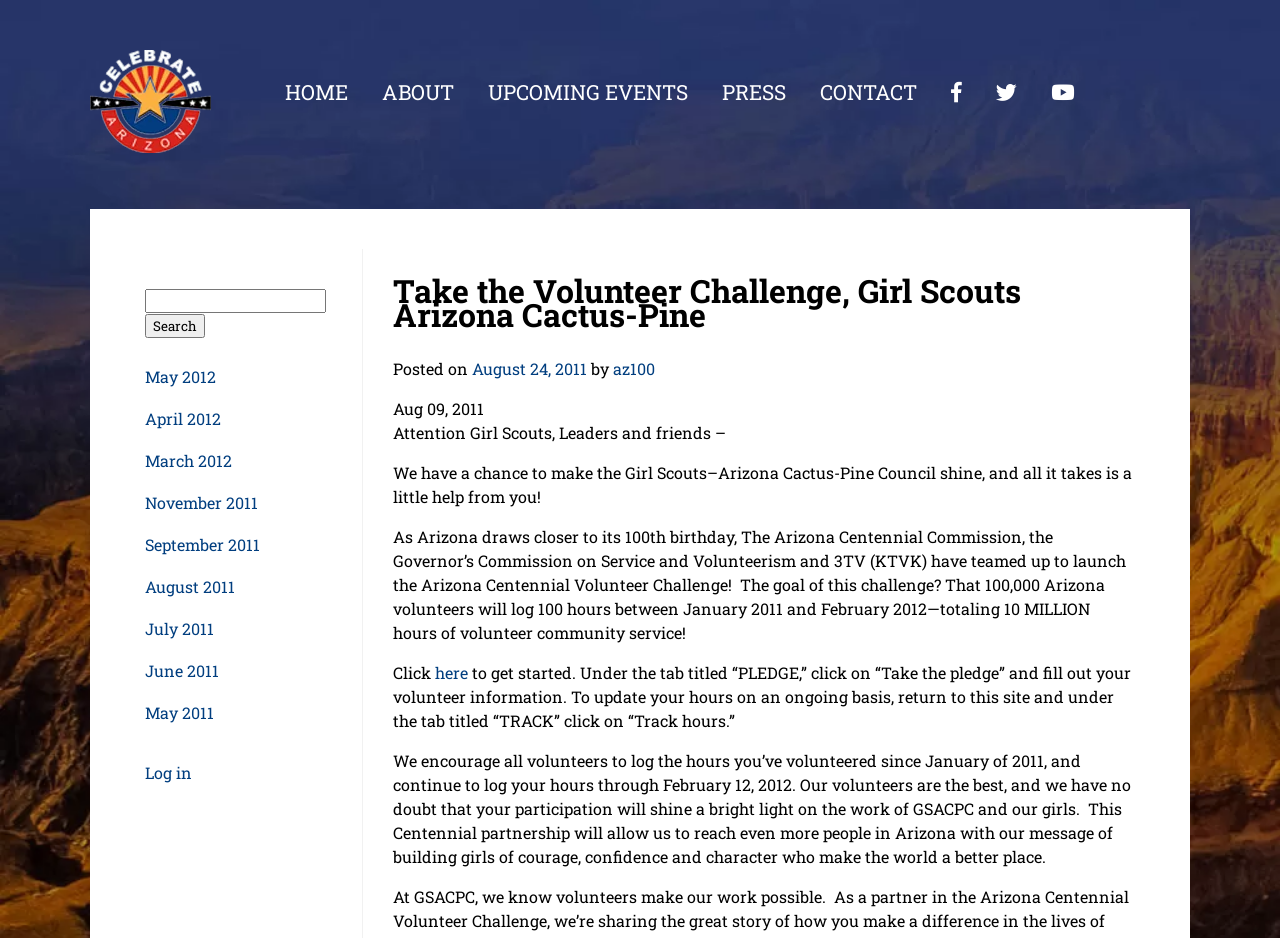Please provide a comprehensive answer to the question below using the information from the image: What is the name of the council?

The name of the council can be found in the heading element on the webpage, which states 'Take the Volunteer Challenge, Girl Scouts Arizona Cactus-Pine'.